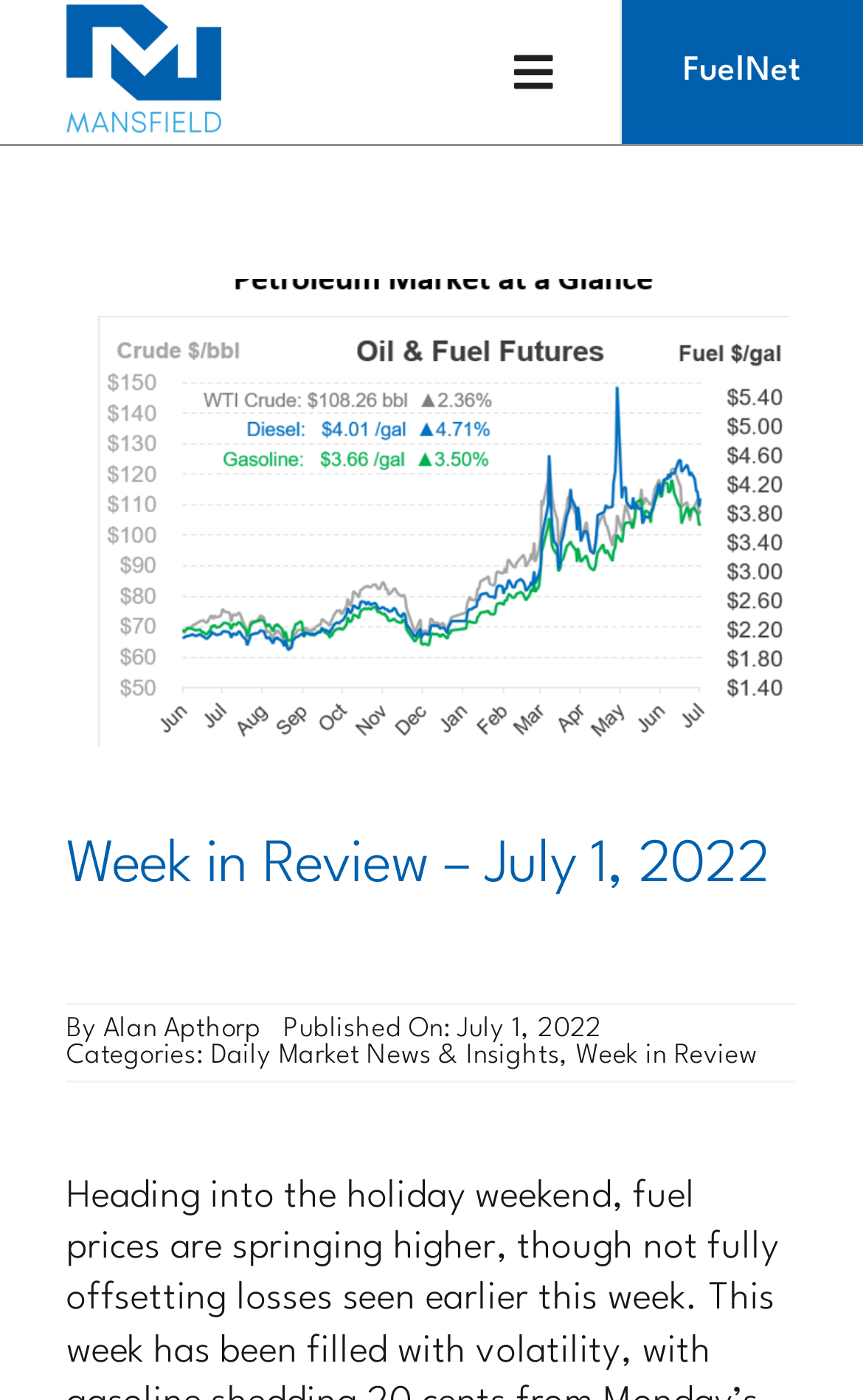Provide a thorough summary of the webpage.

The webpage is about the "Week in Review" for July 1, 2022, by Mansfield Energy. At the top left, there is a small logo image with a link labeled "MOC 200×177". To the right of the logo, there is a main navigation menu with a toggle button. The menu has several links, including "Products & Services", "Who We Serve", "News", "Media", "About Us", and "Contact".

Below the navigation menu, there is a large image that spans most of the width of the page. Above the image, there is a heading that reads "Week in Review – July 1, 2022". Below the image, there is a section with the author's name, "Alan Apthorp", and the publication date, "July 1, 2022". 

Further down, there are two categories listed: "Daily Market News & Insights" and "Week in Review". The webpage appears to be a news article or blog post, with the main content likely located below the categories section.